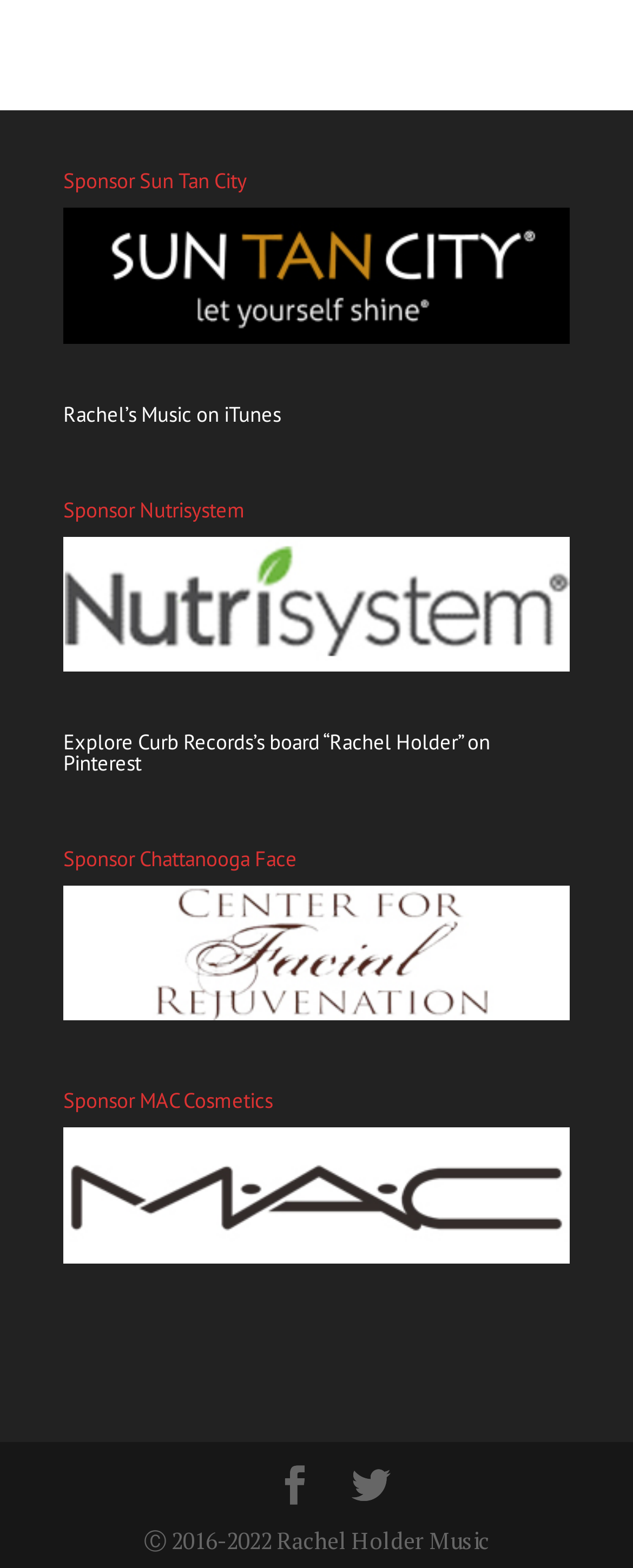How many social media links are at the bottom?
Please use the visual content to give a single word or phrase answer.

2